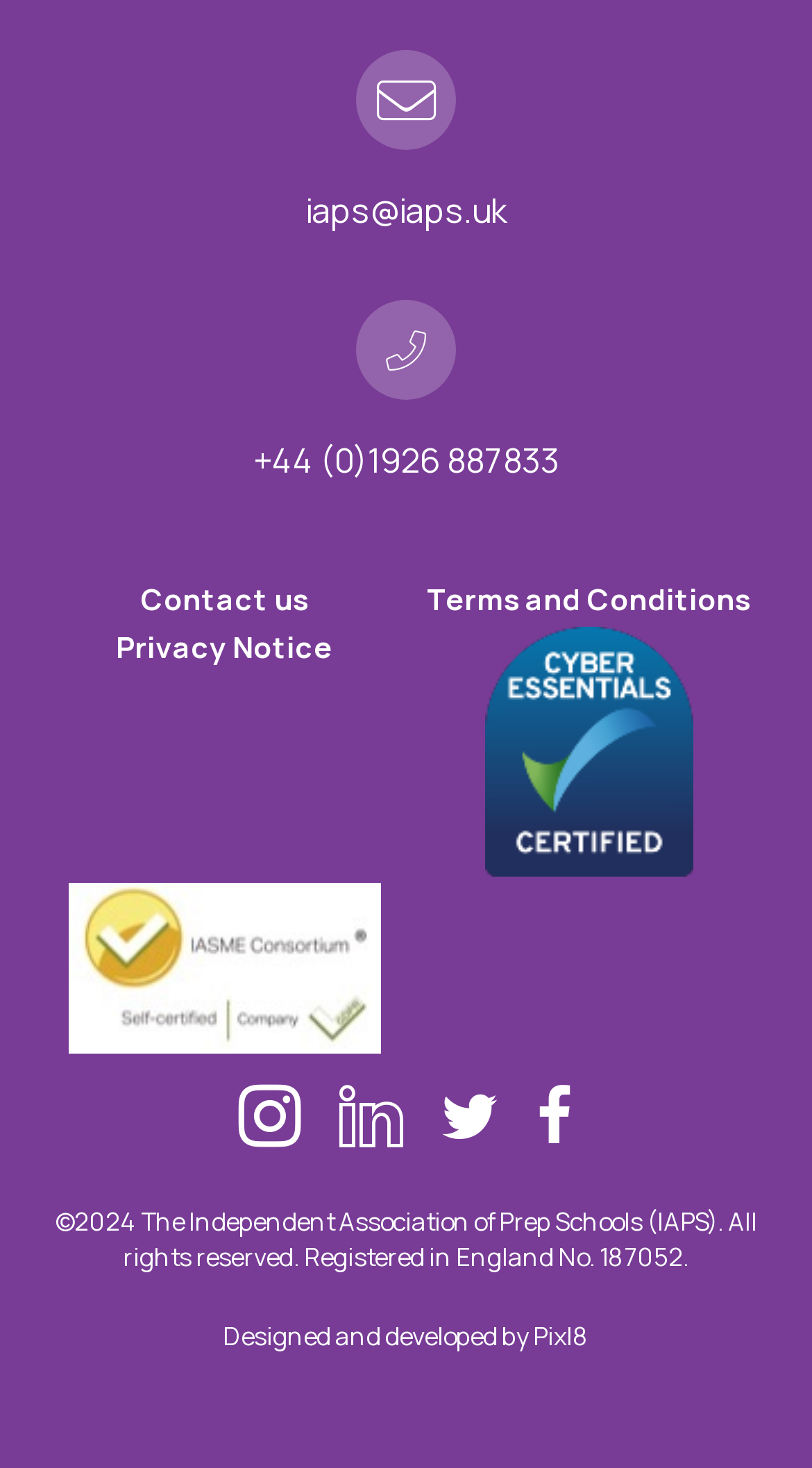What is the name of the company that designed and developed the website?
Using the image as a reference, answer the question in detail.

The name of the company that designed and developed the website can be found at the bottom of the webpage, where it is displayed as a link element.